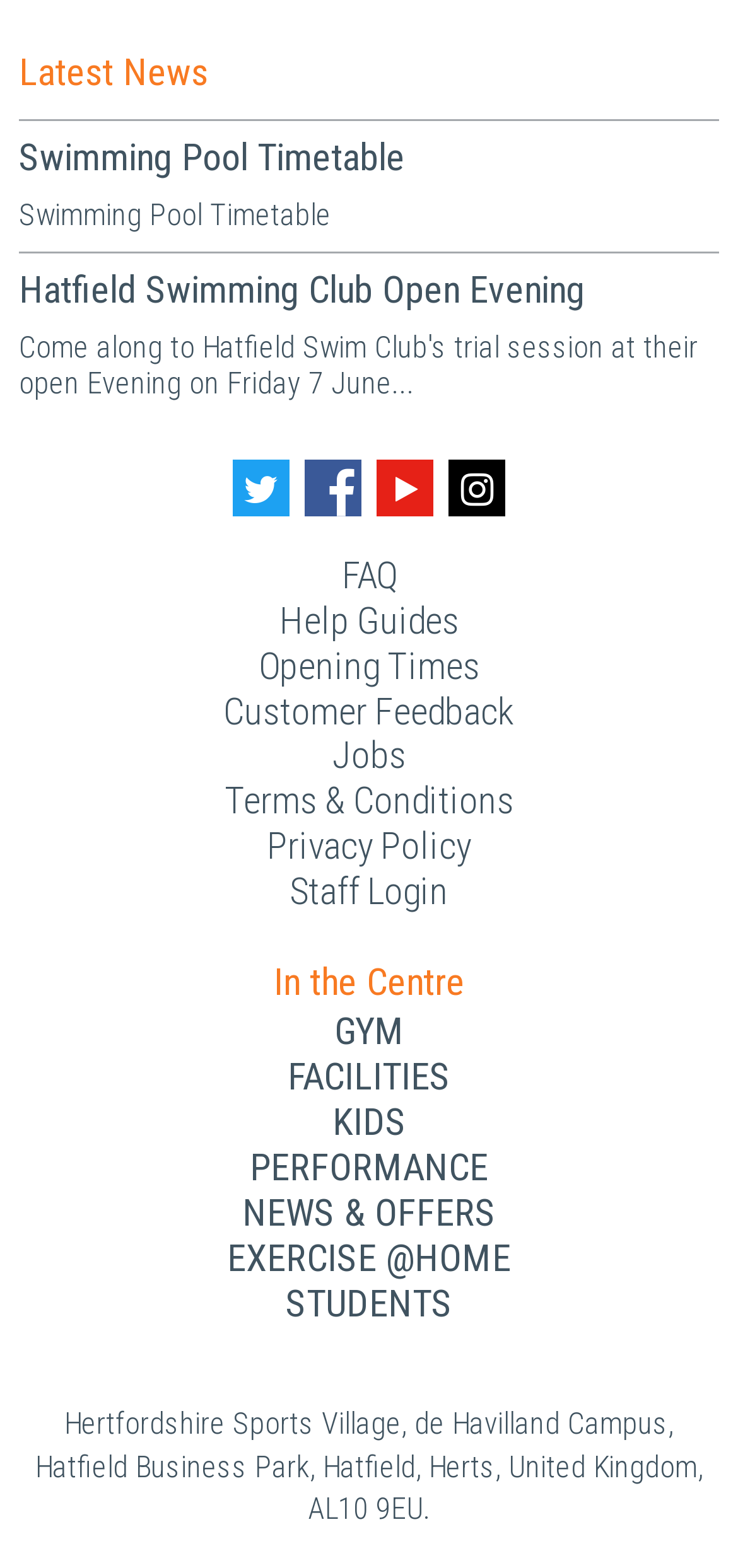Please look at the image and answer the question with a detailed explanation: What is the purpose of the 'Customer Feedback' link?

I inferred the answer by looking at the link element 'Customer Feedback', which suggests that it provides a way for customers to give their feedback.